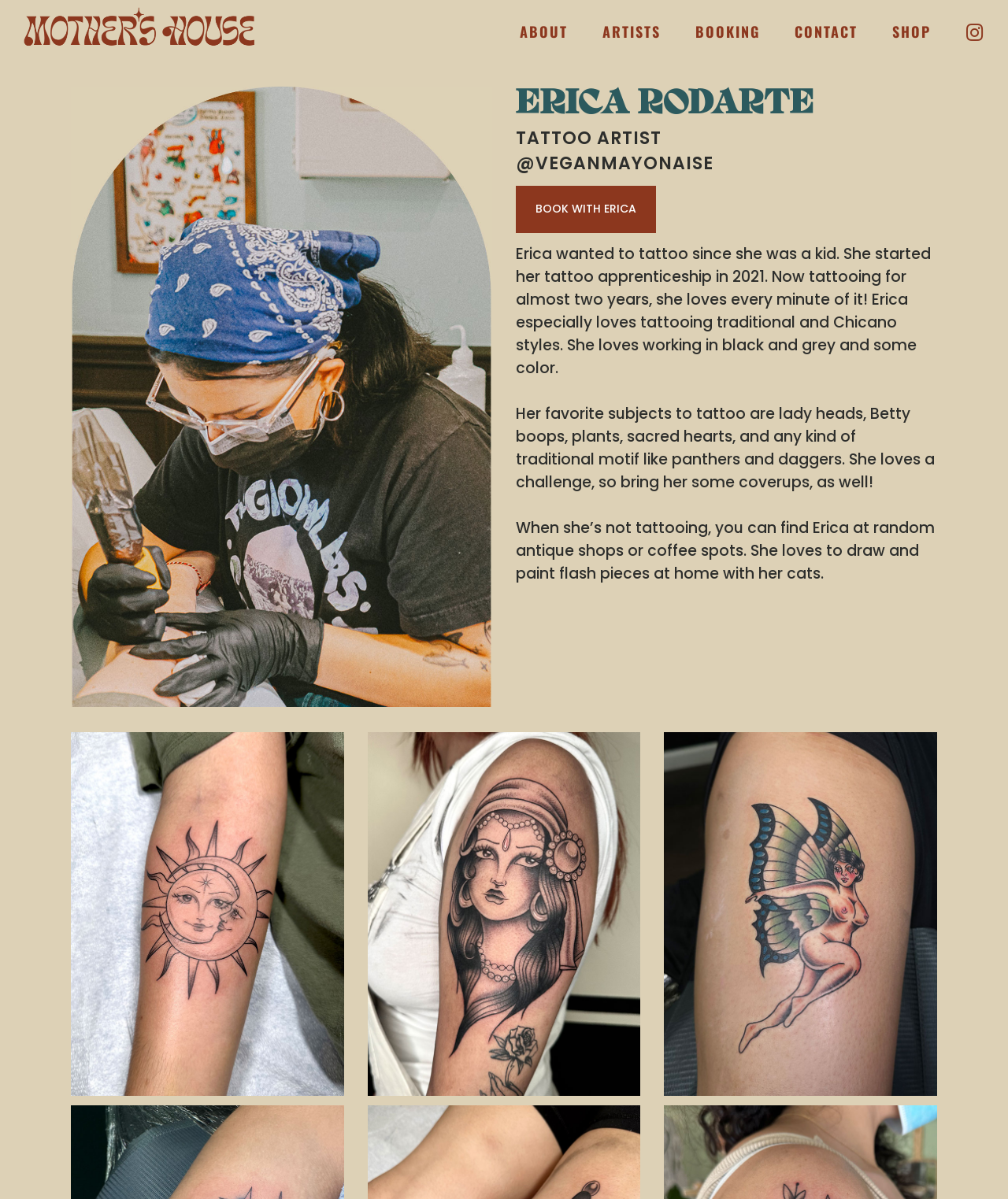Please provide a comprehensive response to the question below by analyzing the image: 
What style of tattoos does Erica specialize in?

According to the webpage, Erica especially loves tattooing traditional and Chicano styles, as mentioned in the paragraph describing her work experience and style.